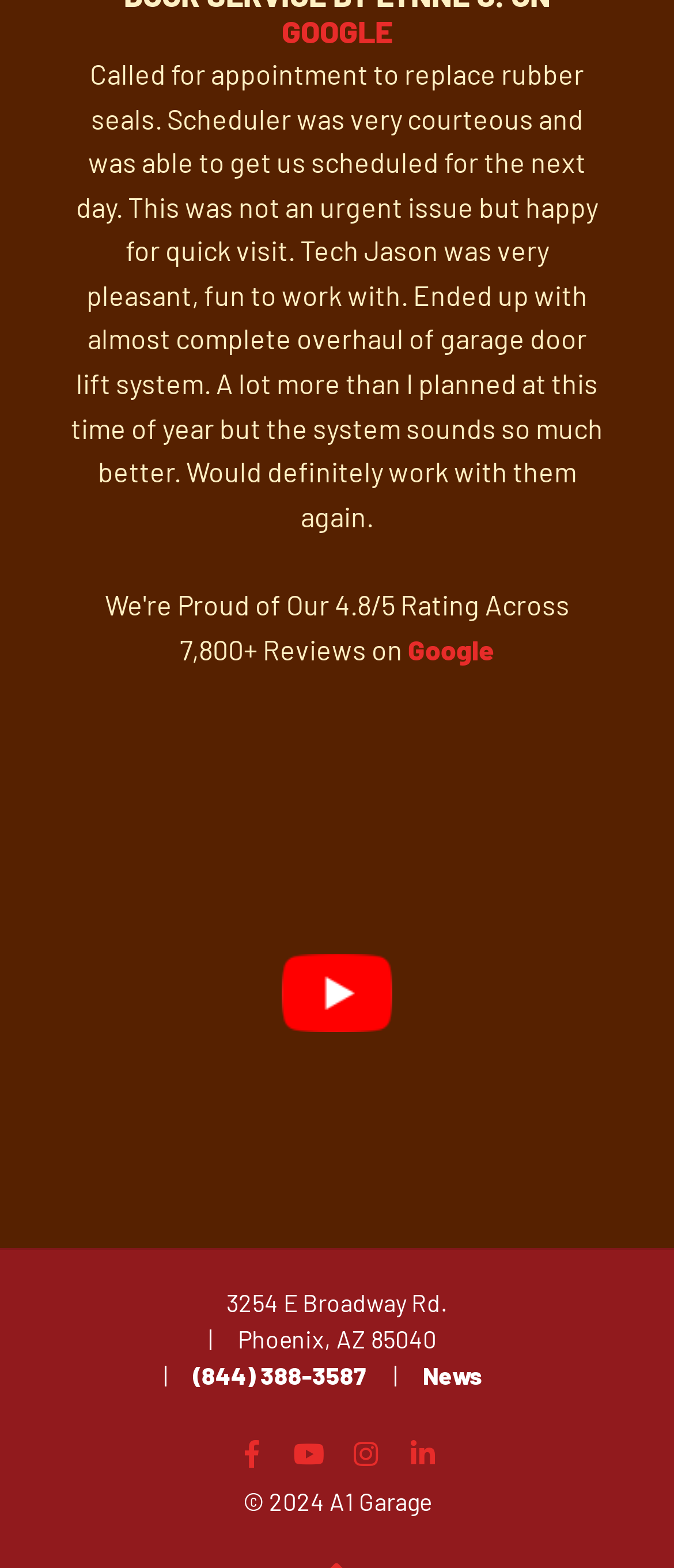Using the information in the image, could you please answer the following question in detail:
How many social media links are there?

The social media links can be found at the bottom of the webpage. There are four link elements with the text 'Facebook', 'YouTube', 'Instagram', and 'Linkedin'.